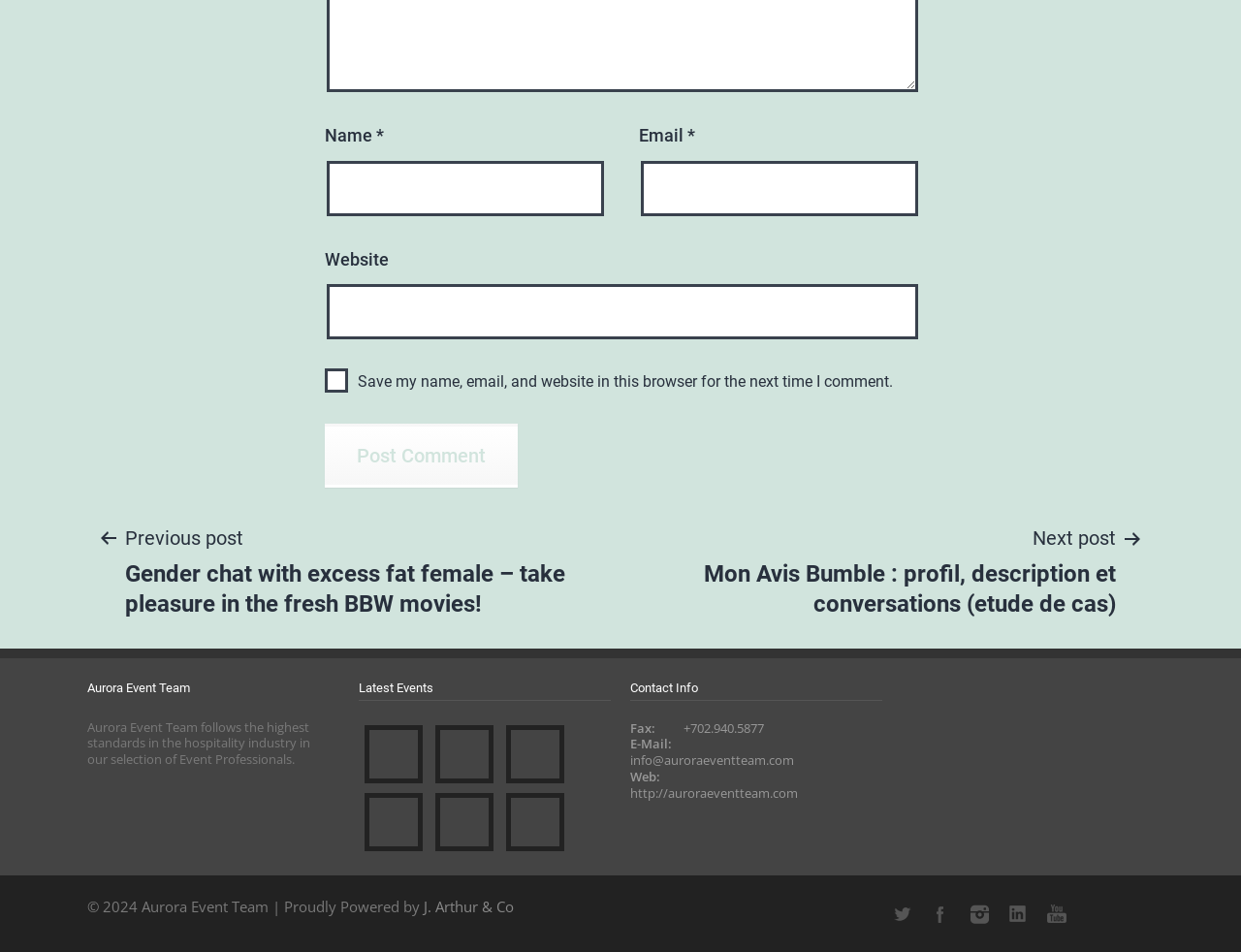What is the fax number of the event team?
Provide a well-explained and detailed answer to the question.

The fax number of the event team can be found in the contact information section, where it is written as '+702.940.5877' in a static text element.